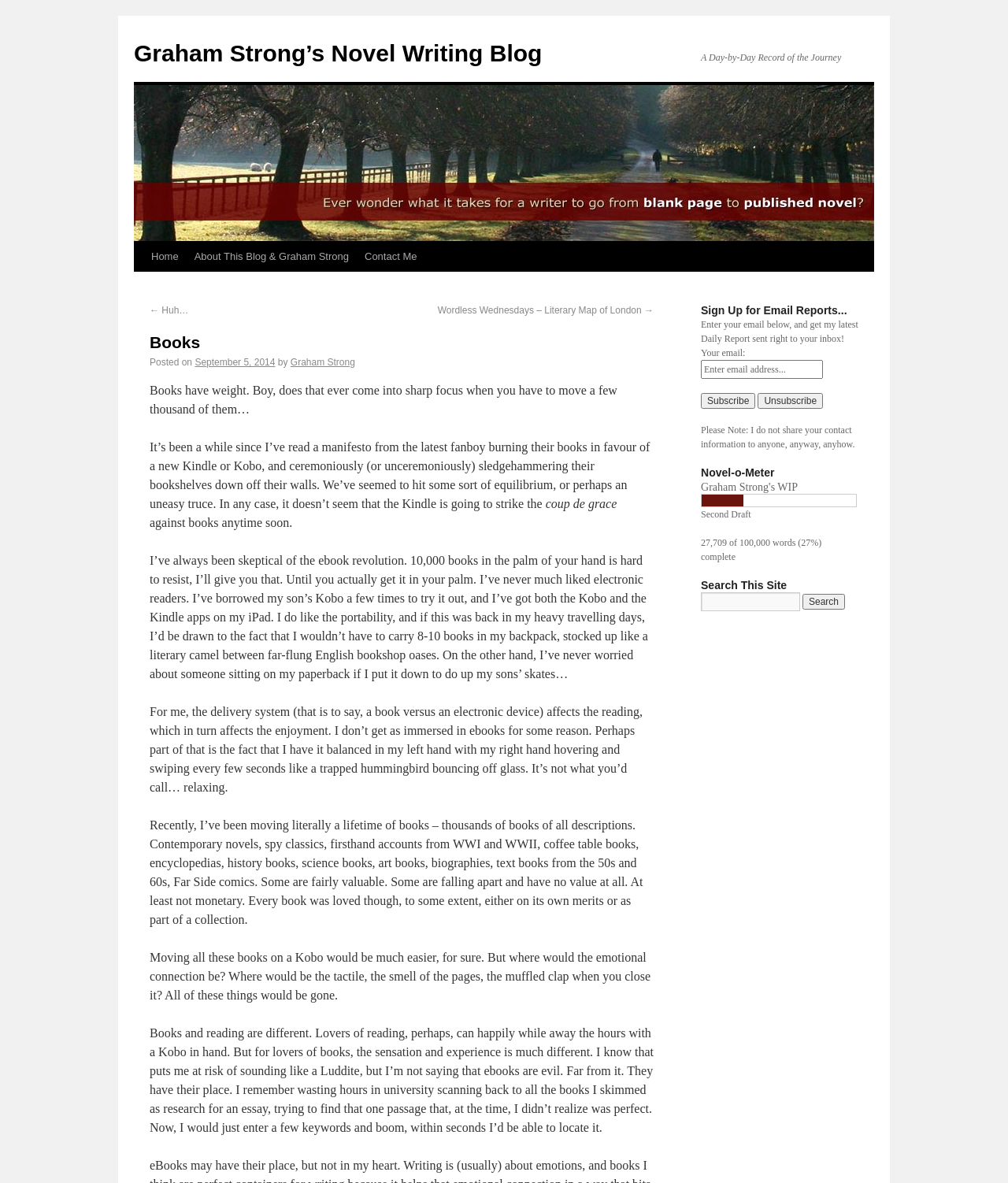What is the author's name?
Please ensure your answer to the question is detailed and covers all necessary aspects.

The author's name is mentioned in the link 'Graham Strong' which is located below the heading 'Posted on' and 'by'.